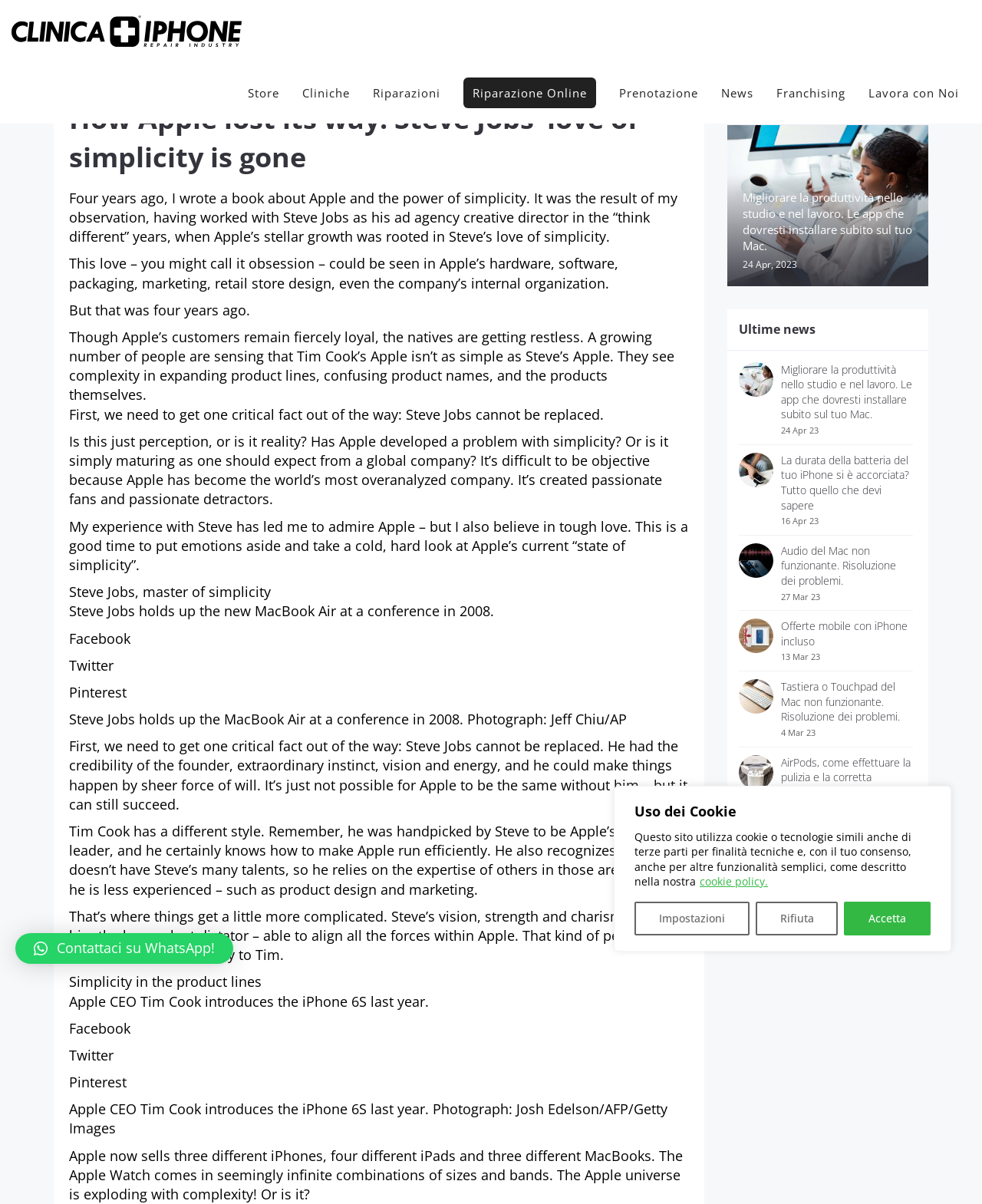What is the topic of the article?
Please look at the screenshot and answer using one word or phrase.

Apple and simplicity